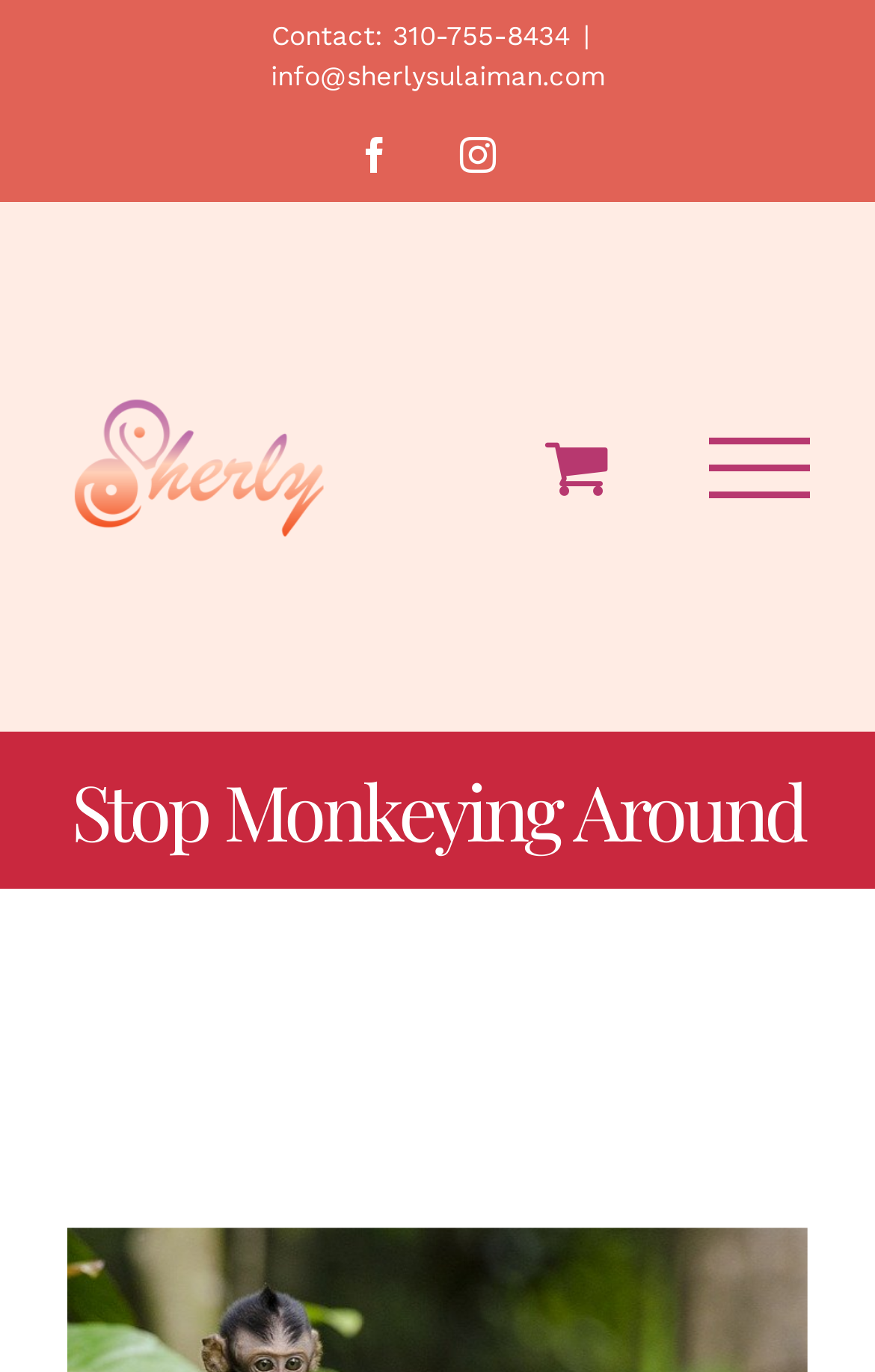Please study the image and answer the question comprehensively:
What is the purpose of the 'Toggle Shopping Cart' button?

I found the 'Toggle Shopping Cart' button by looking at the top section of the webpage, where I saw a link element with the description 'Toggle Shopping Cart', which suggests that it is used to toggle the shopping cart.